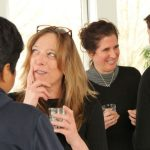Describe every aspect of the image in detail.

In a warm and engaging setting, a group of individuals is captured in conversation, creating a lively atmosphere. The focus is on a woman with long, flowing hair and glasses perched on her head, who appears to be enraptured by the discussion, holding a glass in one hand. She has a thoughtful expression, as if contemplating a point made in the lively exchange. Surrounding her are three other individuals, two of whom are actively engaged in a dialogue with her. The ambiance suggests a casual yet intellectually stimulating gathering, possibly centered around themes of science or personal development, as indicated by the context of related discussions happening elsewhere on the platform. This image symbolizes the spirit of collaboration and the importance of face-to-face interactions in fostering community and sharing knowledge.